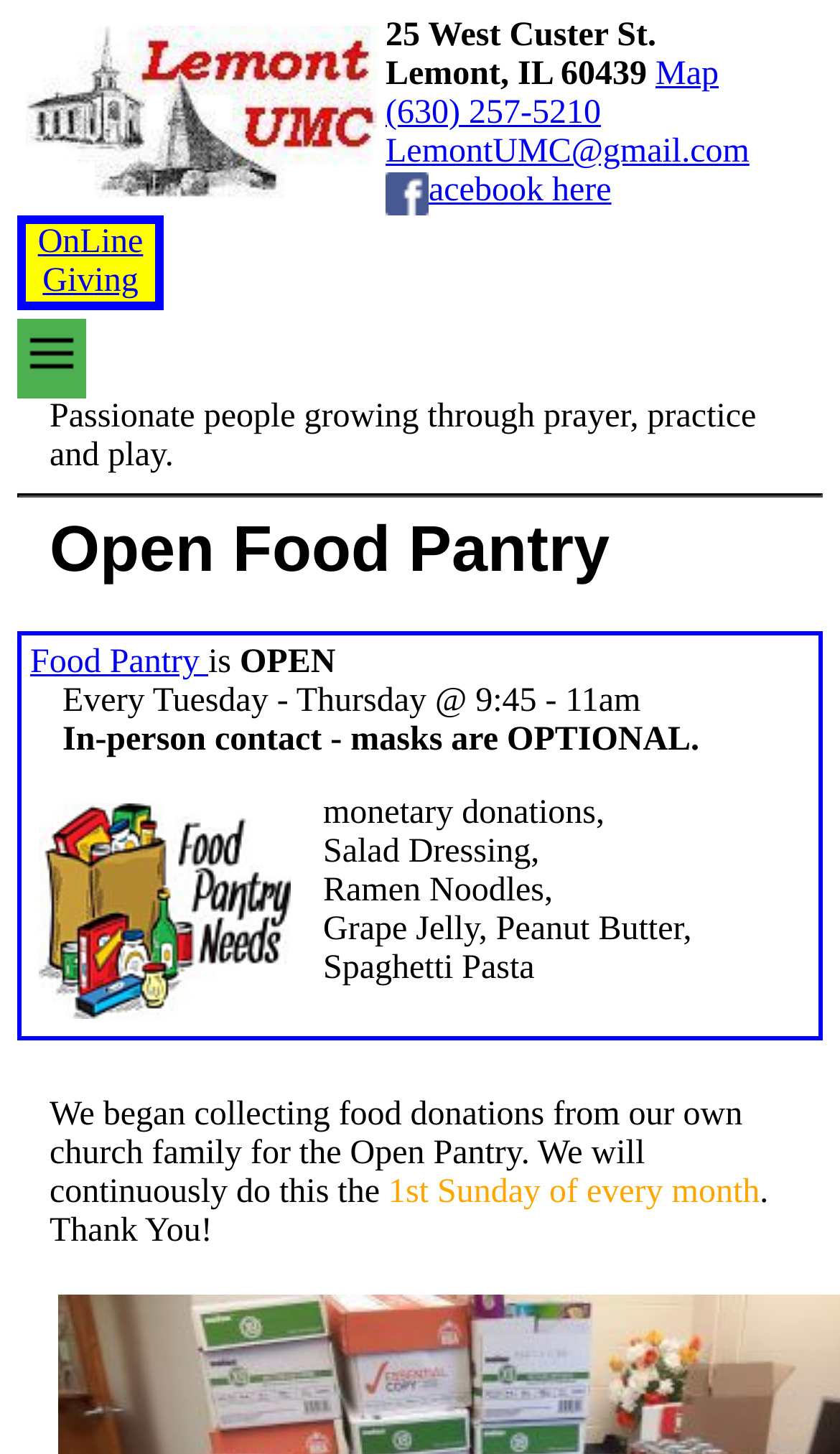Answer briefly with one word or phrase:
What is the Open Food Pantry schedule?

Every Tuesday - Thursday @ 9:45 - 11am